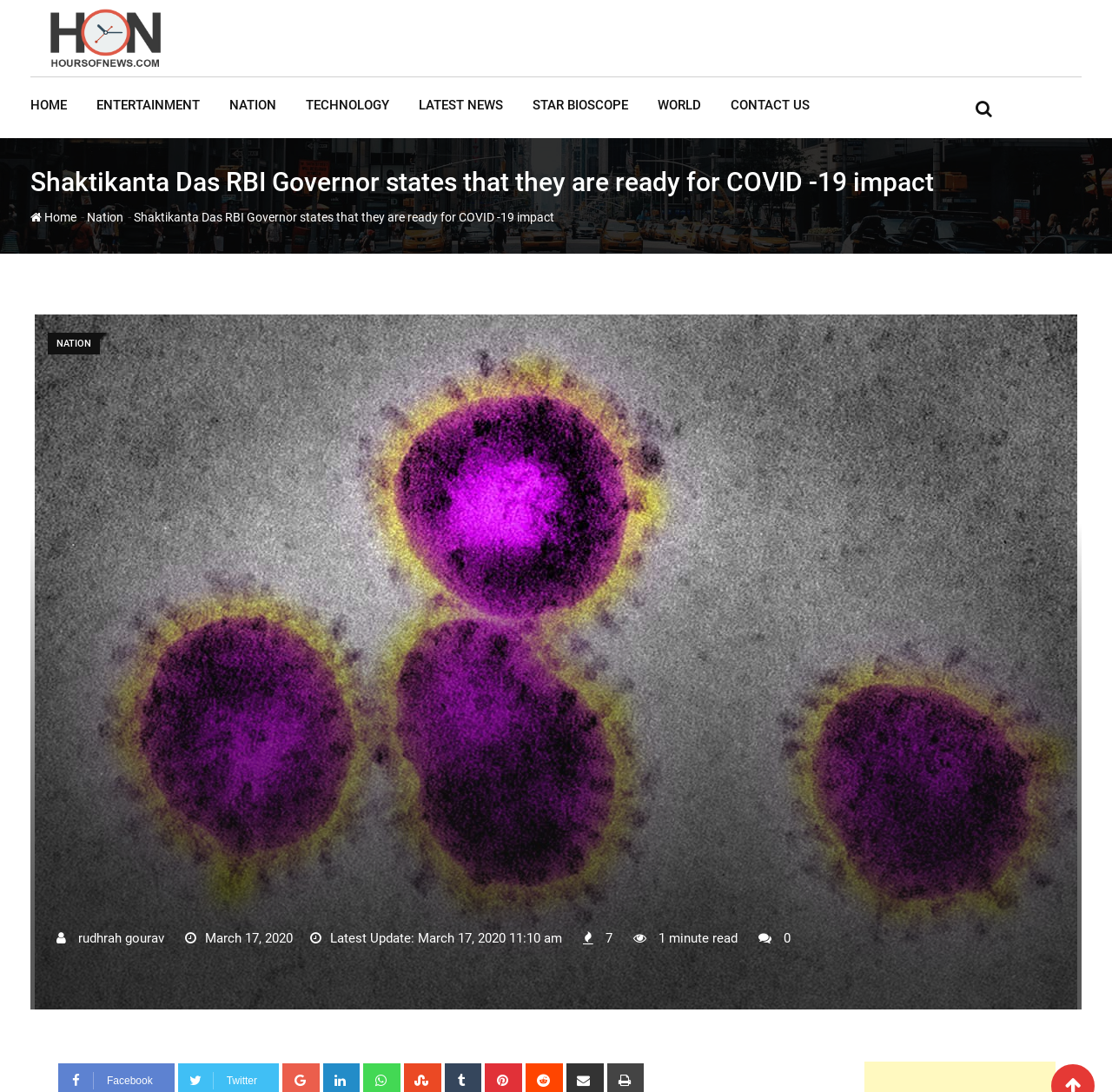Determine the bounding box coordinates of the clickable area required to perform the following instruction: "view latest news". The coordinates should be represented as four float numbers between 0 and 1: [left, top, right, bottom].

[0.365, 0.071, 0.464, 0.122]